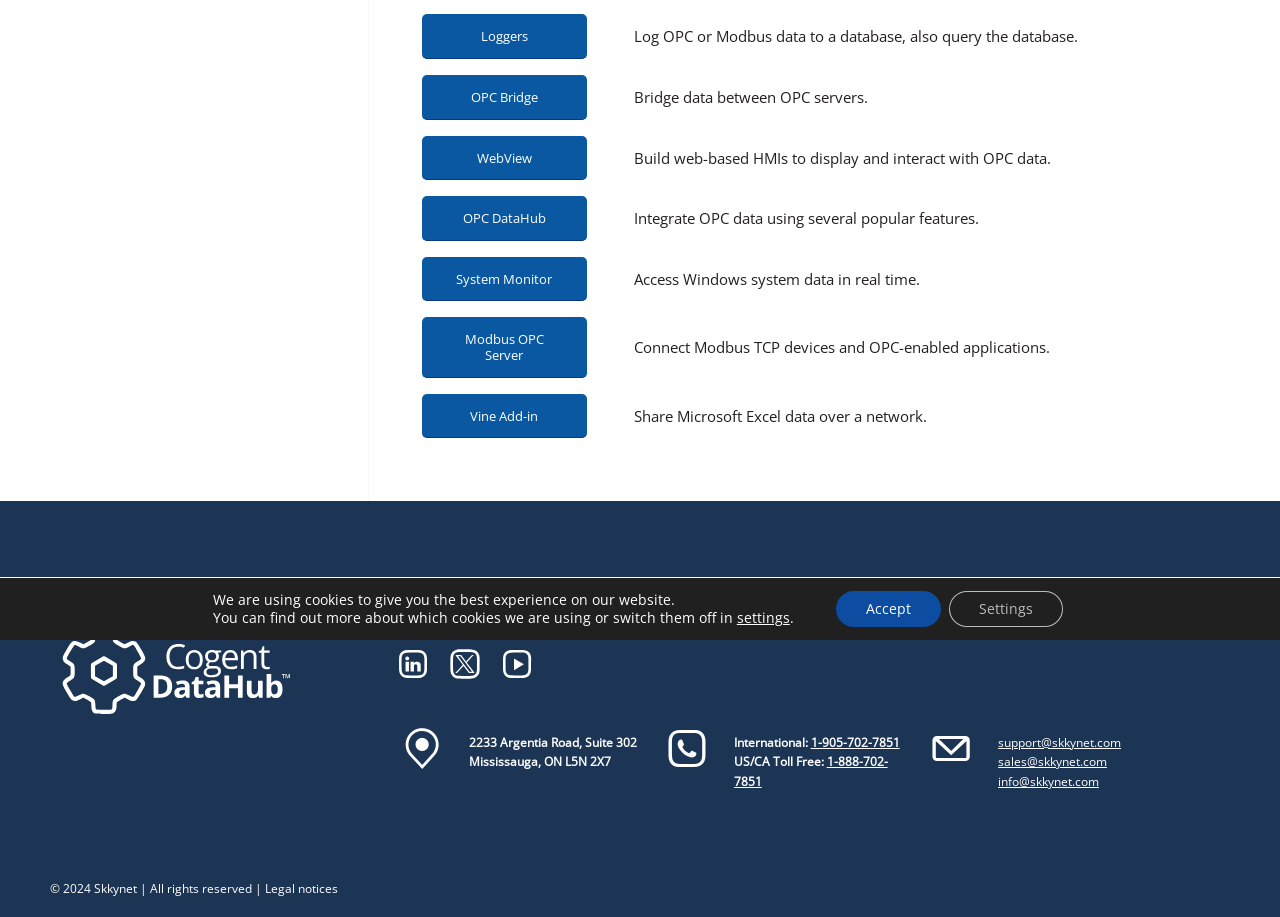Please provide the bounding box coordinates in the format (top-left x, top-left y, bottom-right x, bottom-right y). Remember, all values are floating point numbers between 0 and 1. What is the bounding box coordinate of the region described as: OPC Bridge

[0.329, 0.082, 0.458, 0.13]